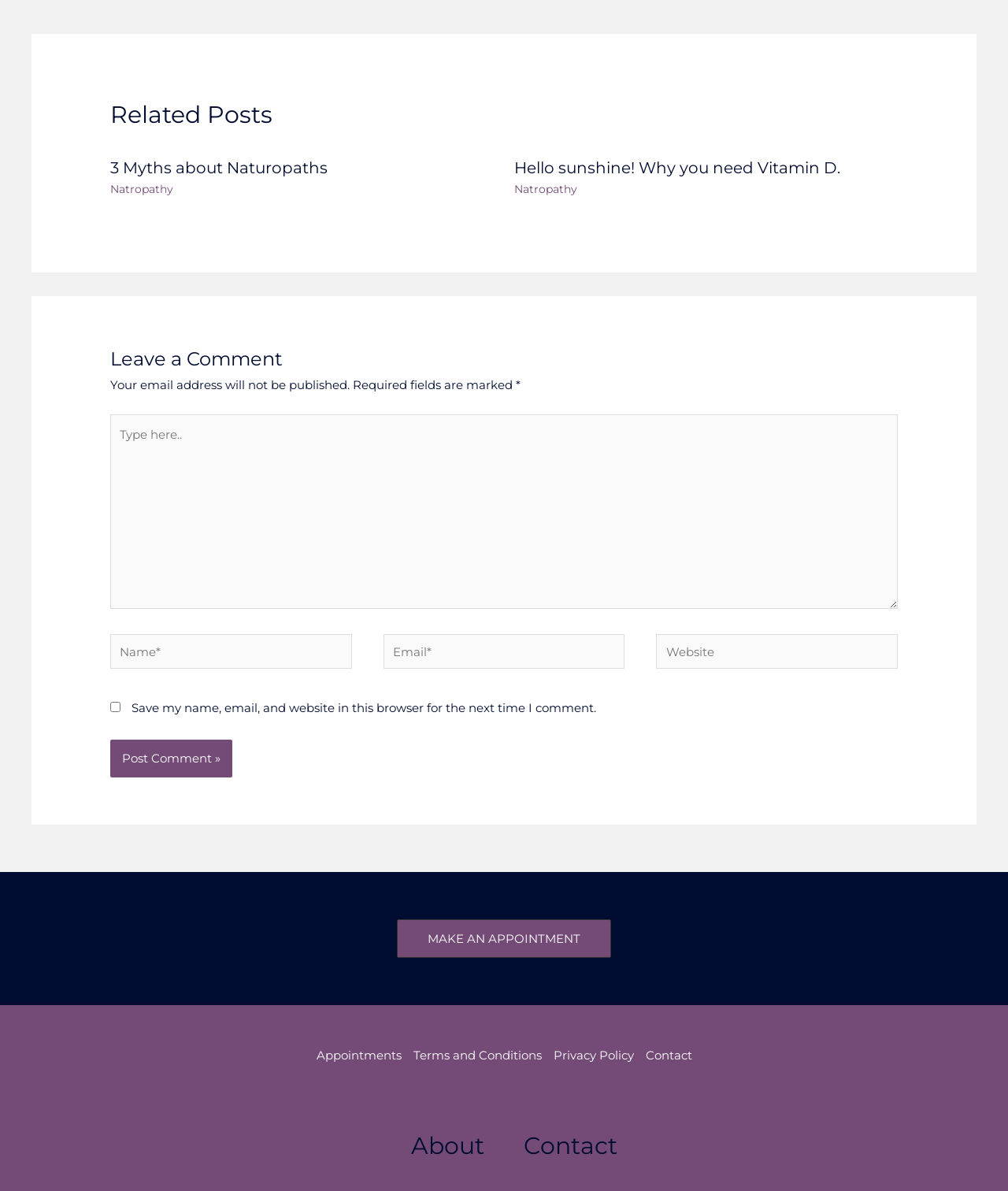Identify the bounding box coordinates for the UI element mentioned here: "name="submit" value="Post Comment »"". Provide the coordinates as four float values between 0 and 1, i.e., [left, top, right, bottom].

[0.109, 0.621, 0.231, 0.653]